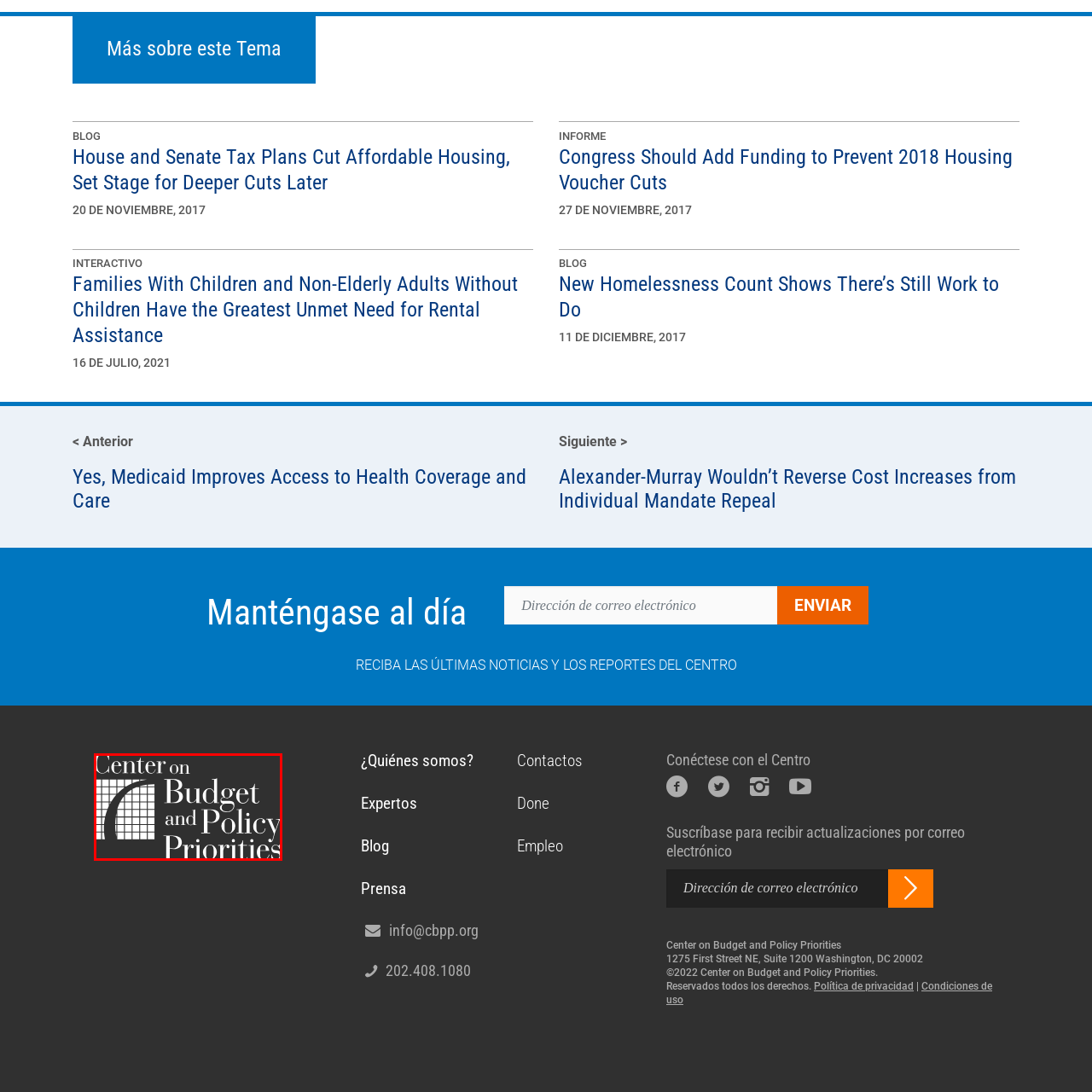Observe the image enclosed by the red box and thoroughly answer the subsequent question based on the visual details: What is the font arrangement of the organization's name?

The caption describes the font arrangement of the organization's name as sophisticated, indicating a refined and elegant presentation of the text.